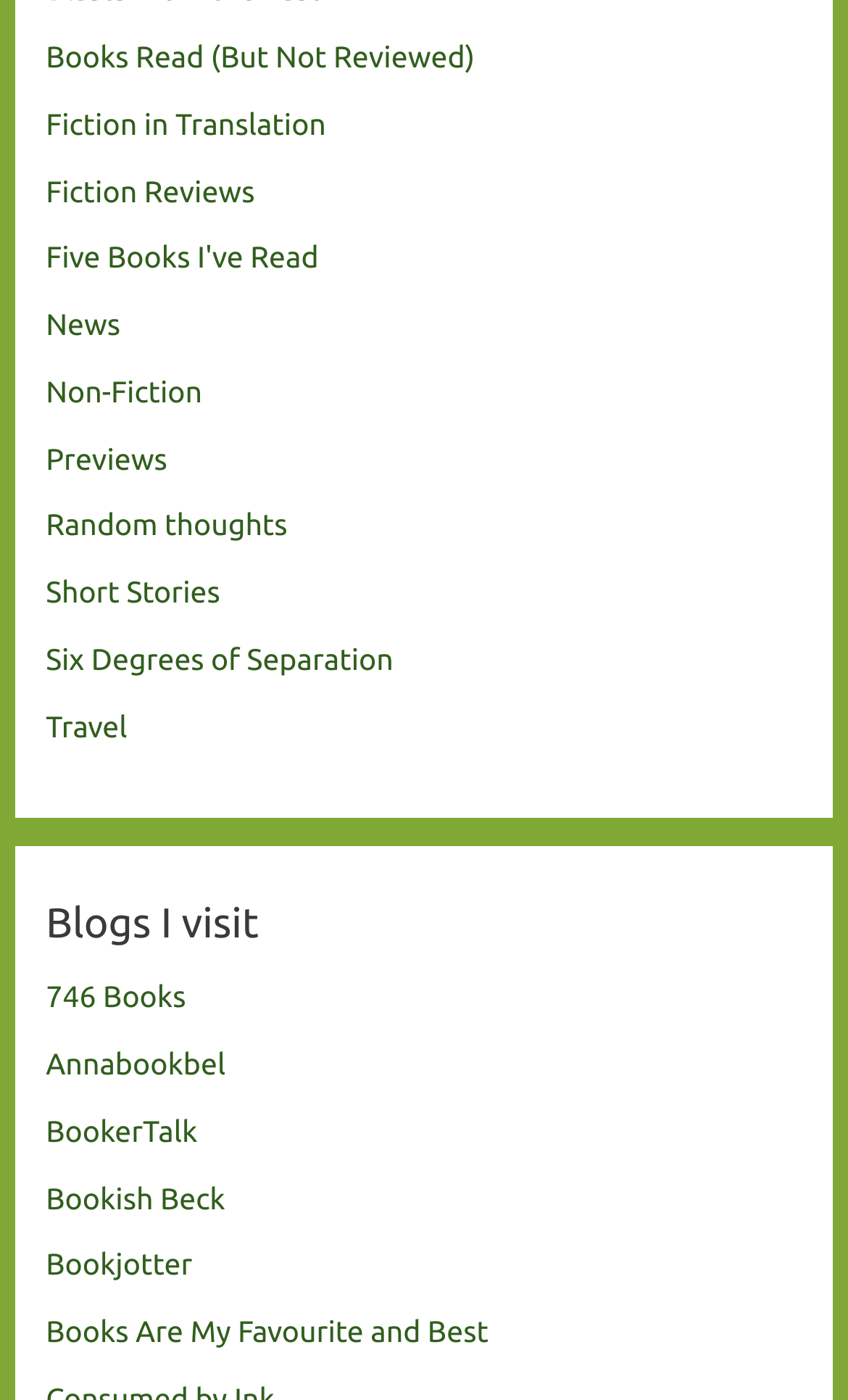How many book blogs are listed? Refer to the image and provide a one-word or short phrase answer.

5